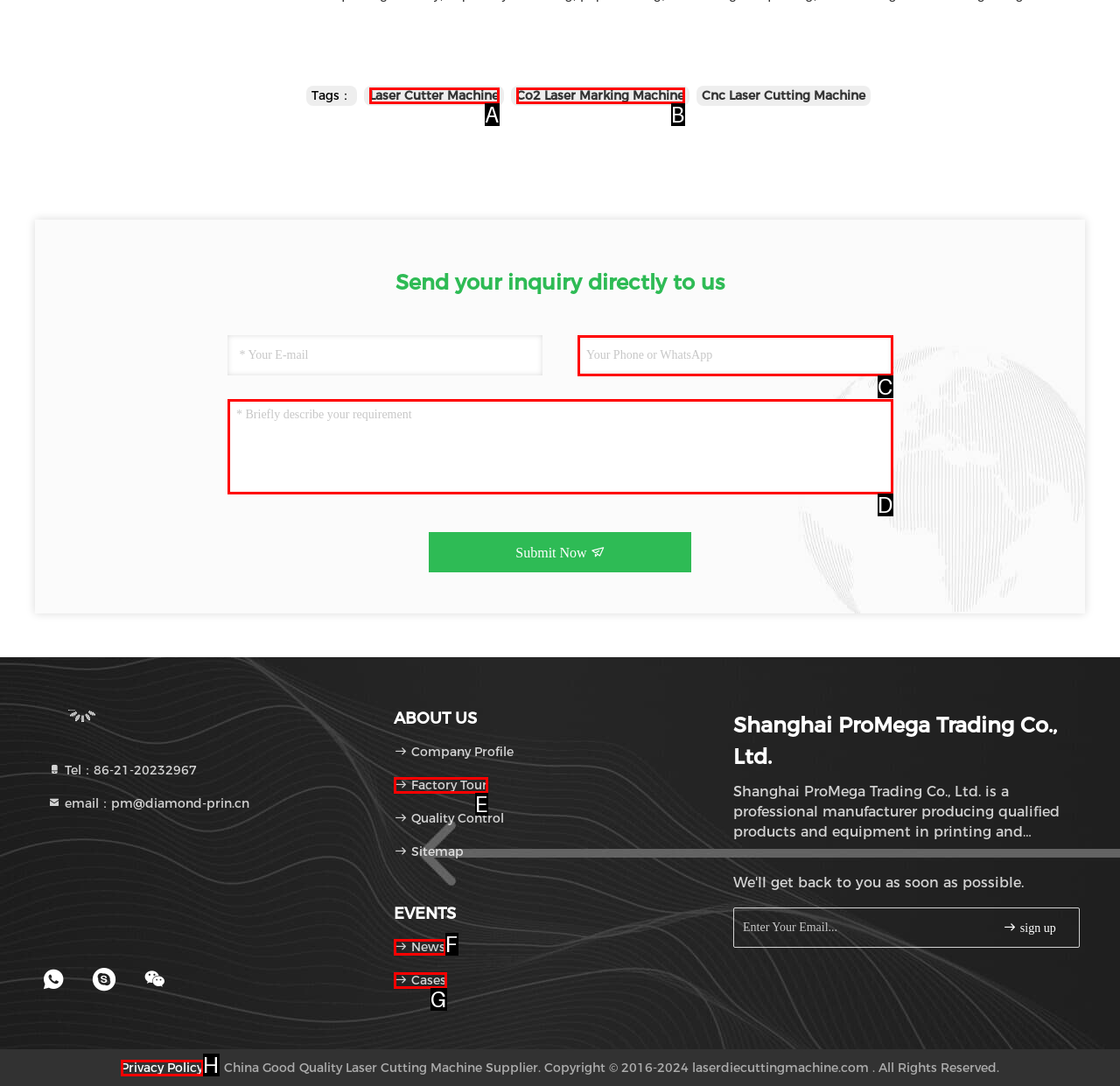Determine which element should be clicked for this task: Enter your phone or WhatsApp number
Answer with the letter of the selected option.

C